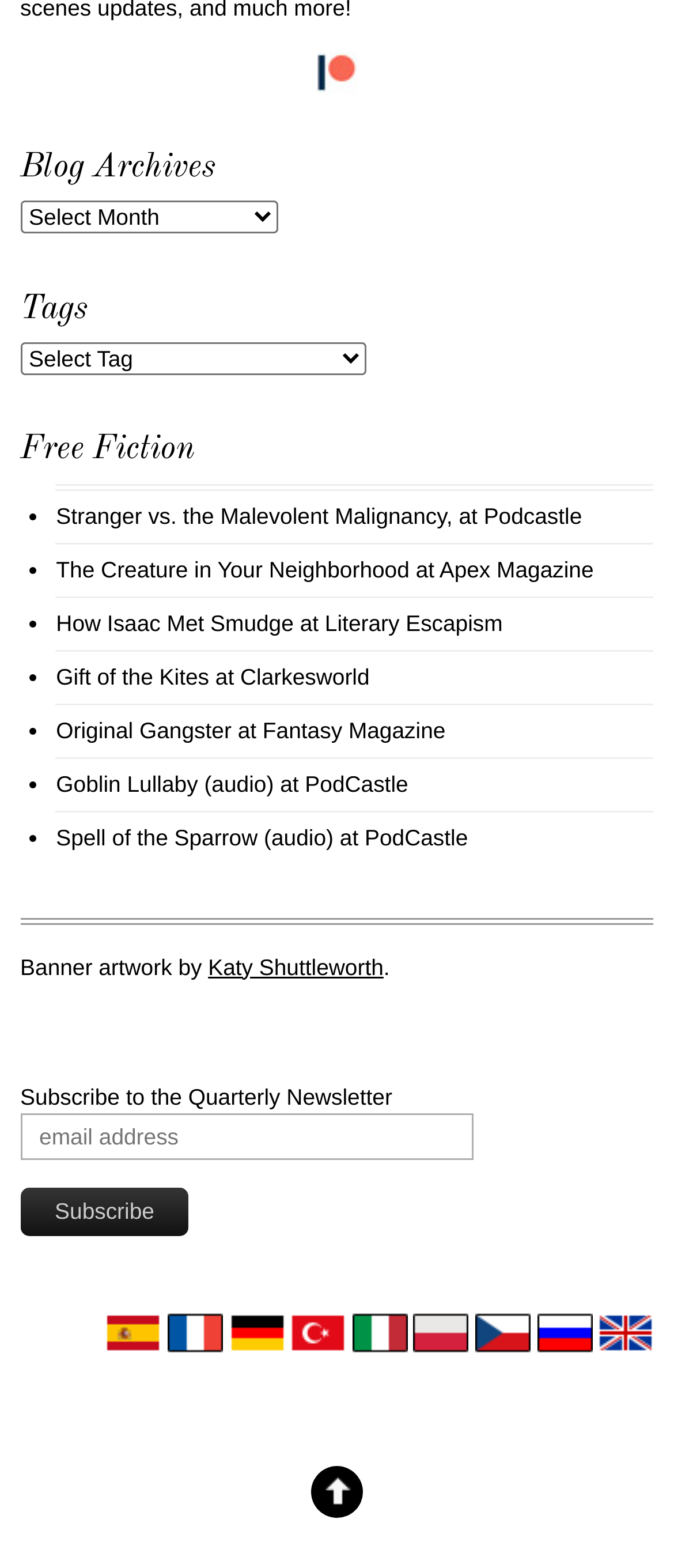Locate the bounding box coordinates of the item that should be clicked to fulfill the instruction: "Click the Patreon logo".

[0.03, 0.033, 0.97, 0.06]